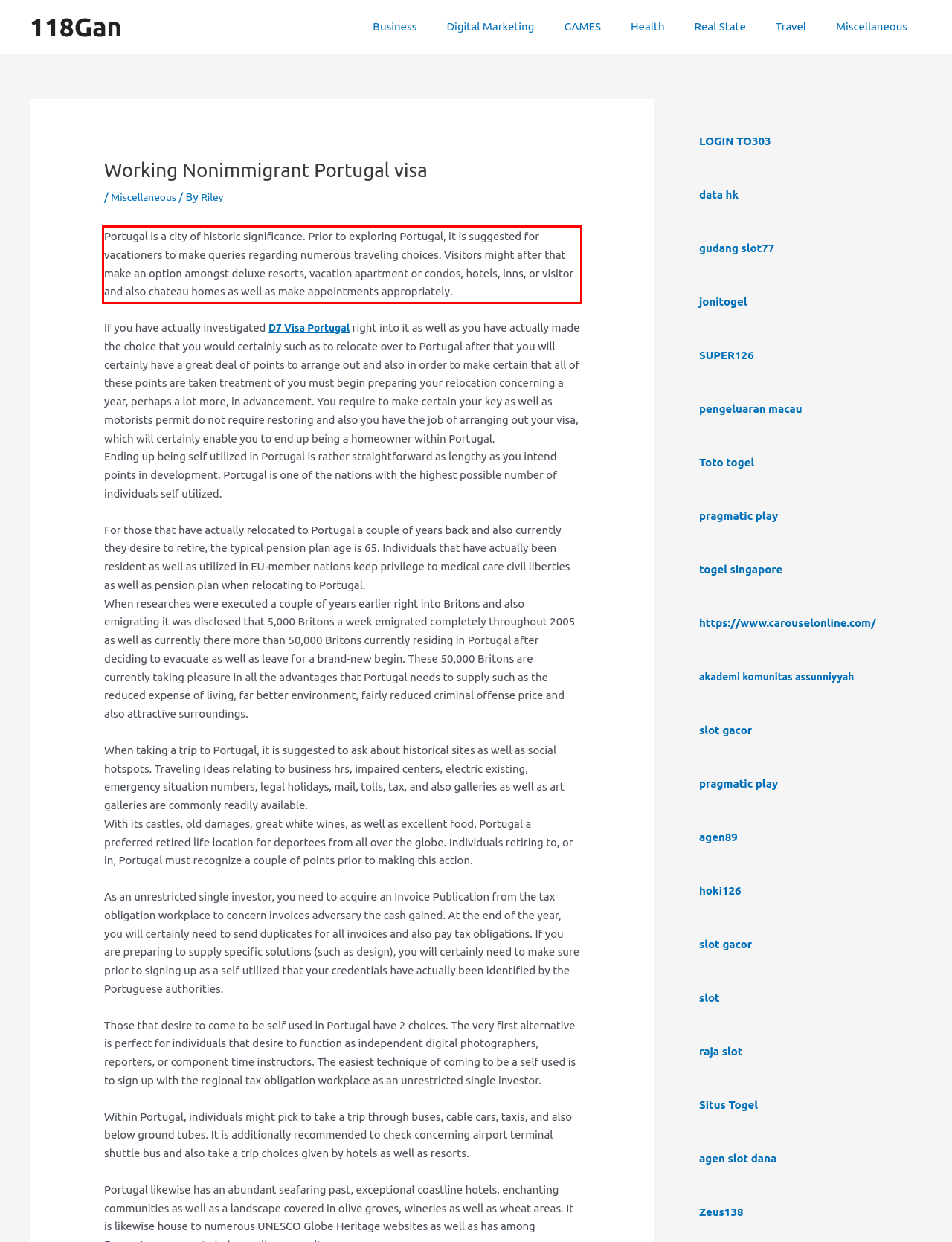Given a webpage screenshot, locate the red bounding box and extract the text content found inside it.

Portugal is a city of historic significance. Prior to exploring Portugal, it is suggested for vacationers to make queries regarding numerous traveling choices. Visitors might after that make an option amongst deluxe resorts, vacation apartment or condos, hotels, inns, or visitor and also chateau homes as well as make appointments appropriately.